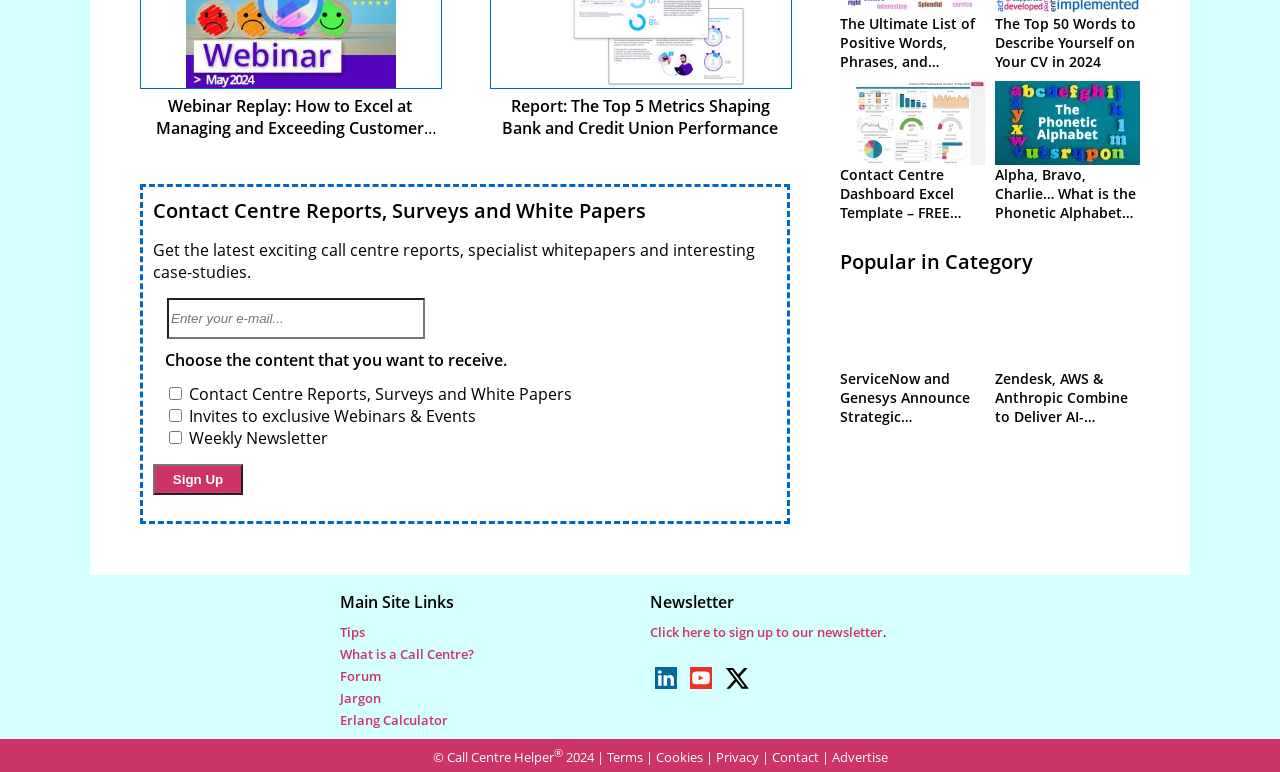Find and provide the bounding box coordinates for the UI element described here: "What is a Call Centre?". The coordinates should be given as four float numbers between 0 and 1: [left, top, right, bottom].

[0.266, 0.835, 0.37, 0.858]